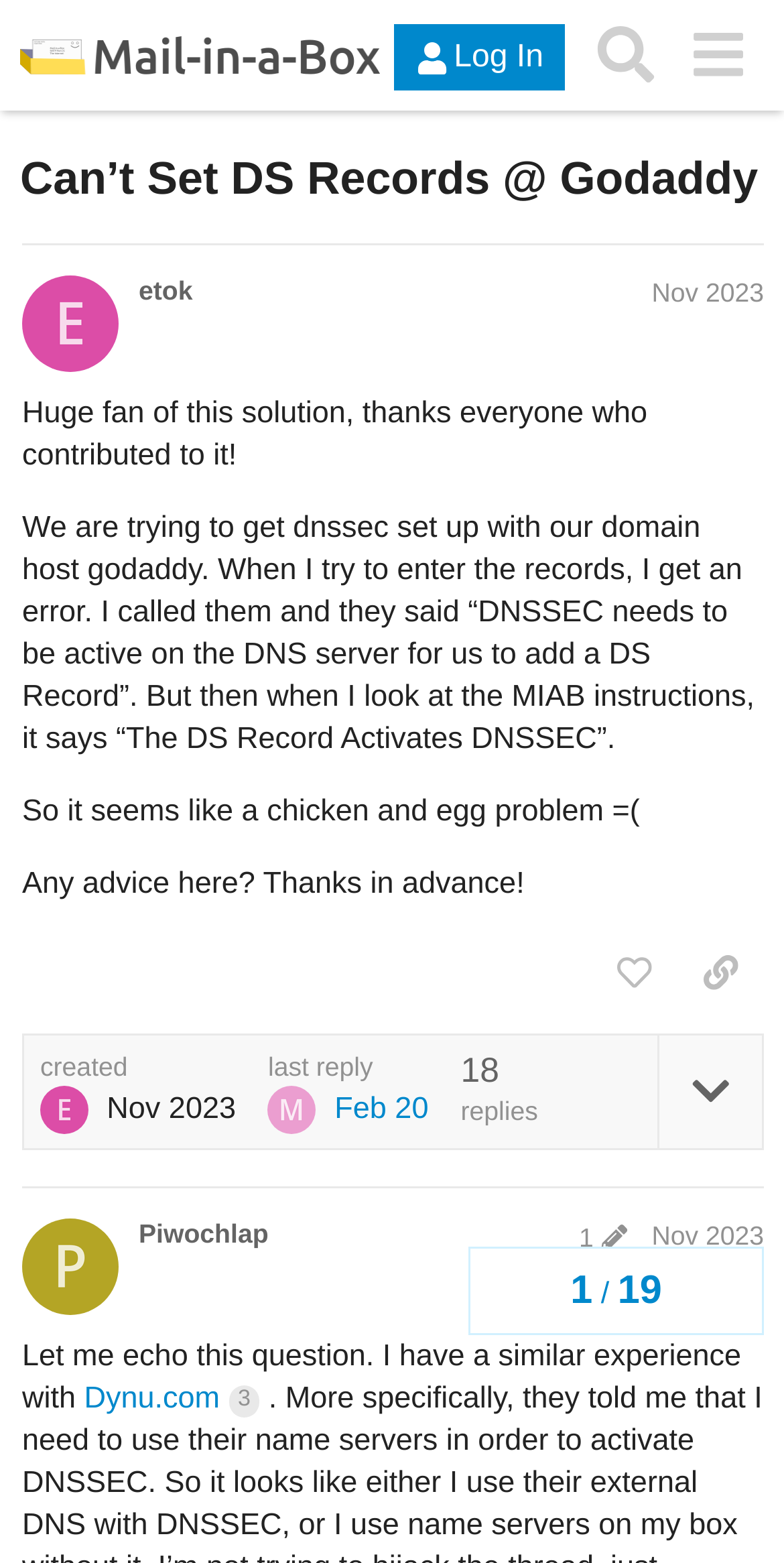Find the bounding box coordinates of the area that needs to be clicked in order to achieve the following instruction: "View the post by etok". The coordinates should be specified as four float numbers between 0 and 1, i.e., [left, top, right, bottom].

[0.028, 0.156, 0.974, 0.759]